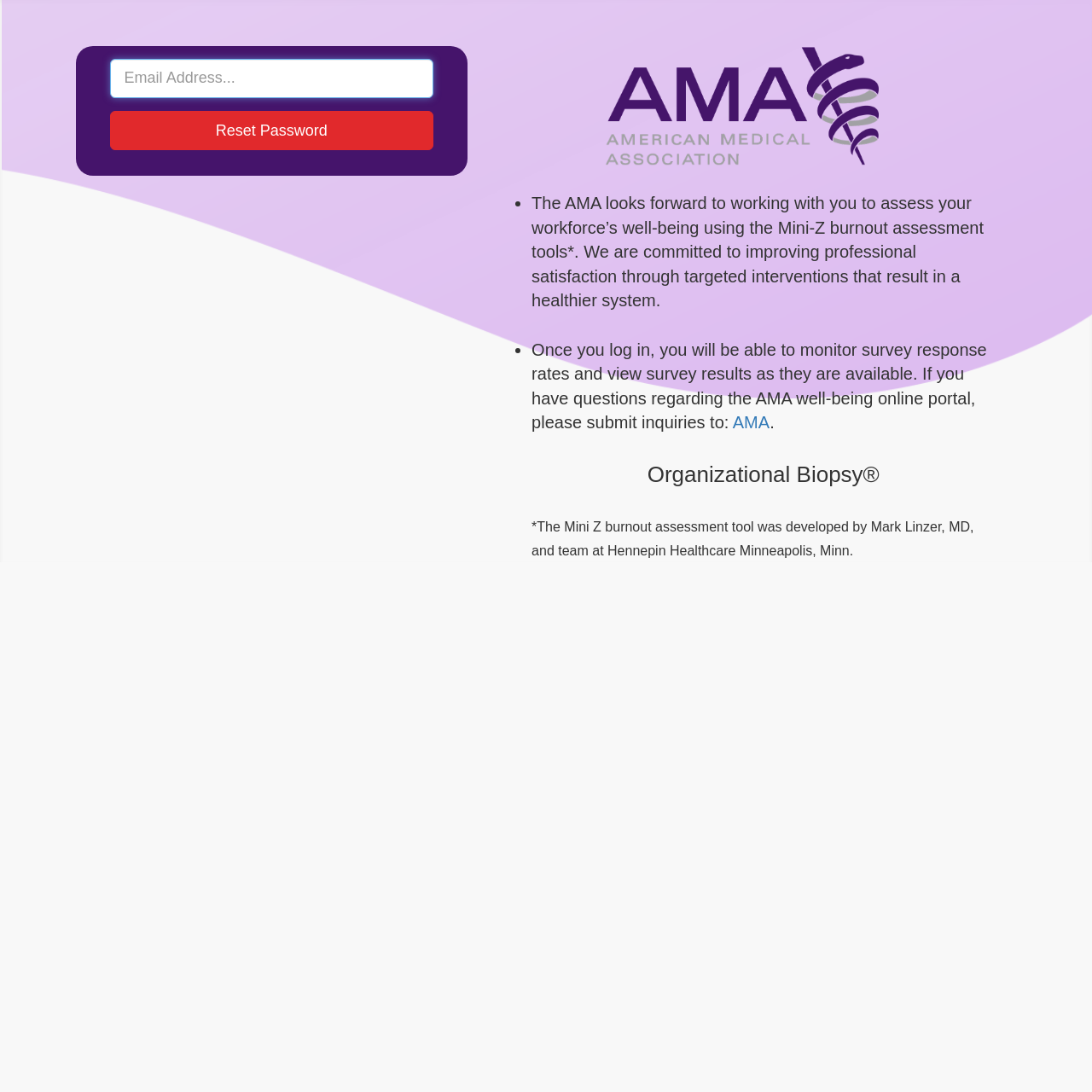Answer in one word or a short phrase: 
What can users do after logging in?

Monitor response rates and view results